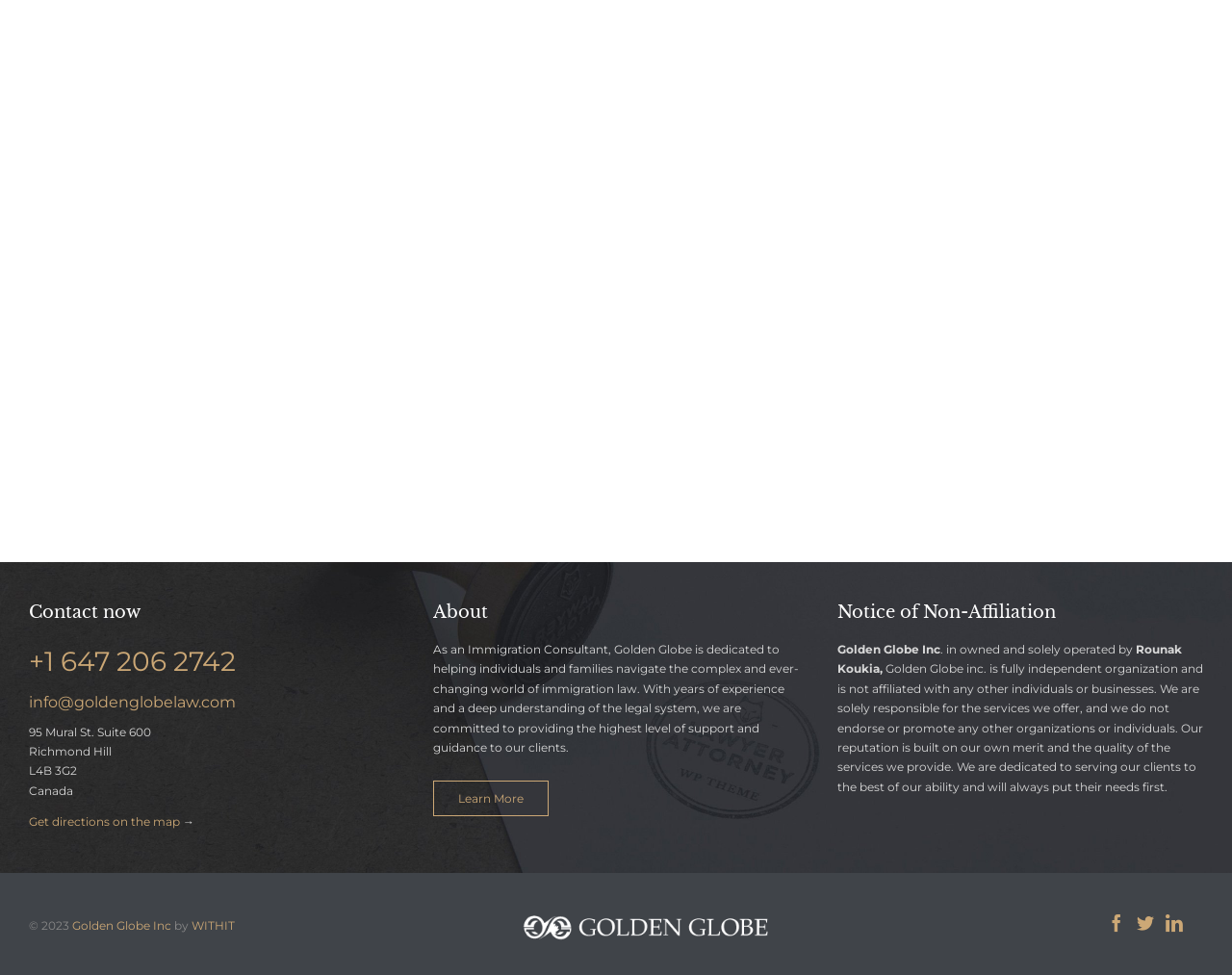Determine the bounding box coordinates for the region that must be clicked to execute the following instruction: "Fill in the name field".

[0.055, 0.13, 0.336, 0.181]